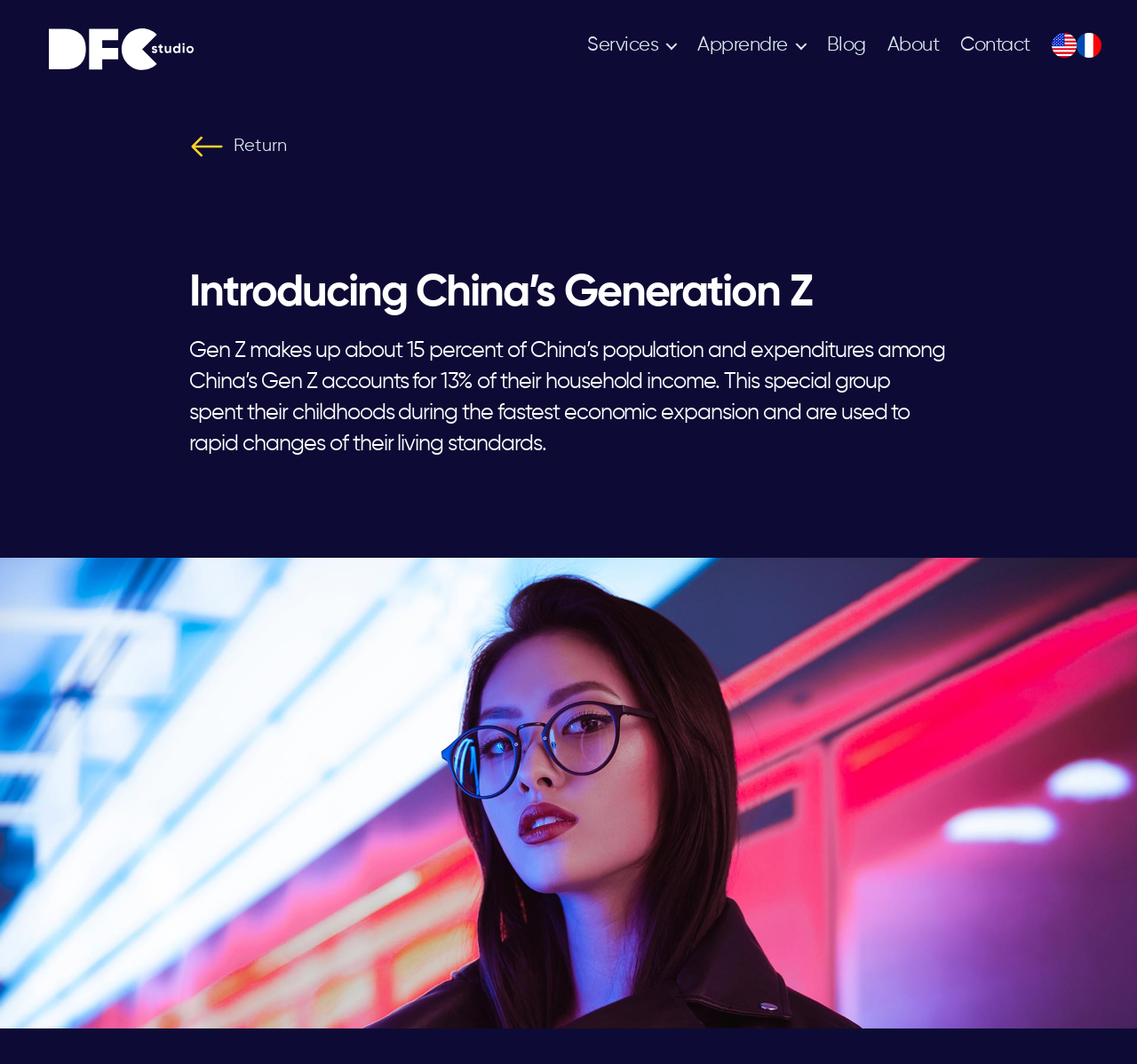What is the language of the 'Return' link?
Ensure your answer is thorough and detailed.

The 'Return' link is located at the top of the webpage, but its language is not specified. It does not have an accompanying image or text that indicates its language.